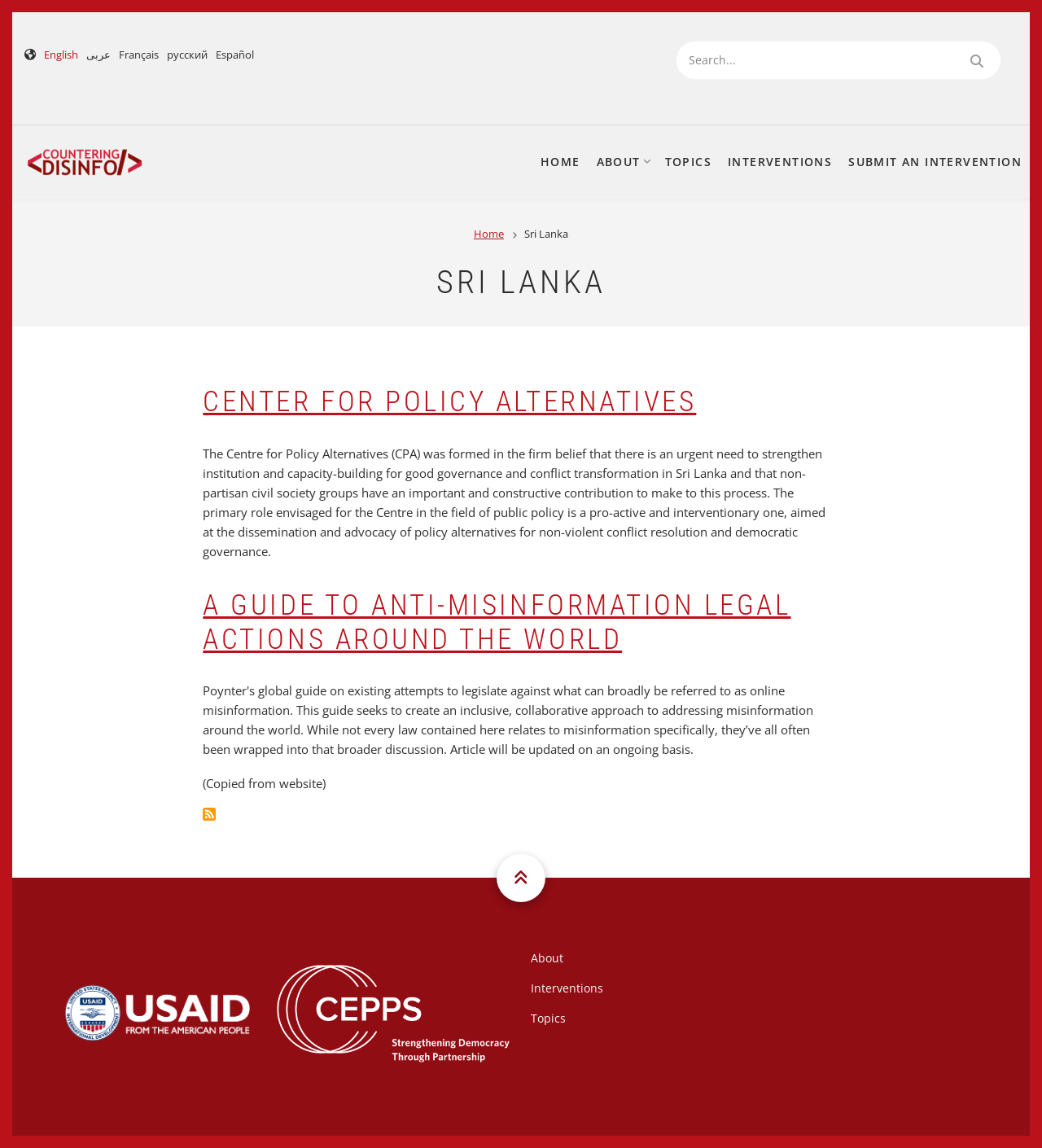Can you specify the bounding box coordinates for the region that should be clicked to fulfill this instruction: "Search for something".

[0.648, 0.035, 0.961, 0.084]